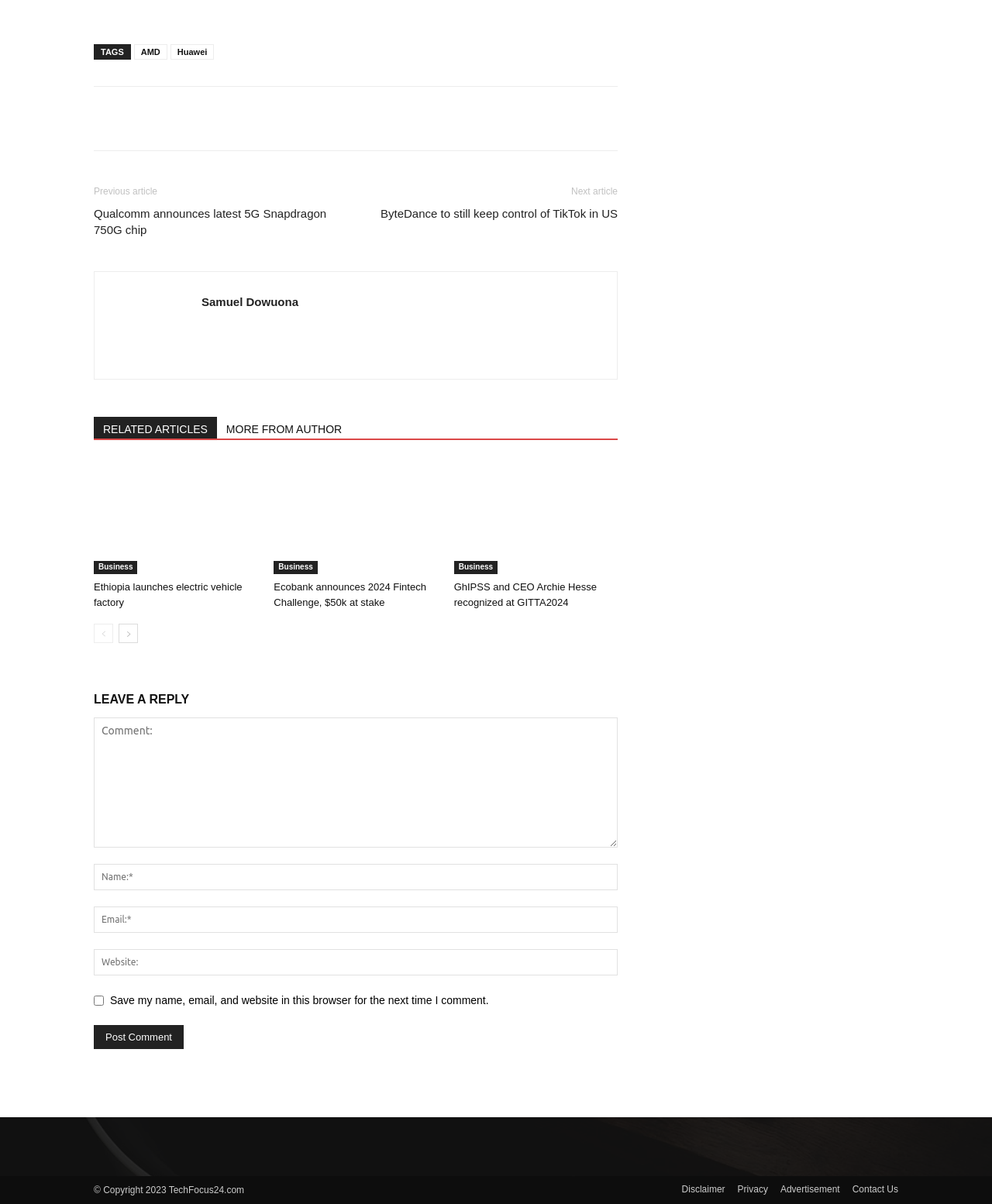What is the topic of the article 'GhIPSS and CEO Archie Hesse recognized at GITTA2024'?
Provide a detailed answer to the question using information from the image.

The topic of the article 'GhIPSS and CEO Archie Hesse recognized at GITTA2024' can be determined by looking at the link 'Business' above the article title, which indicates that the article belongs to the Business category.